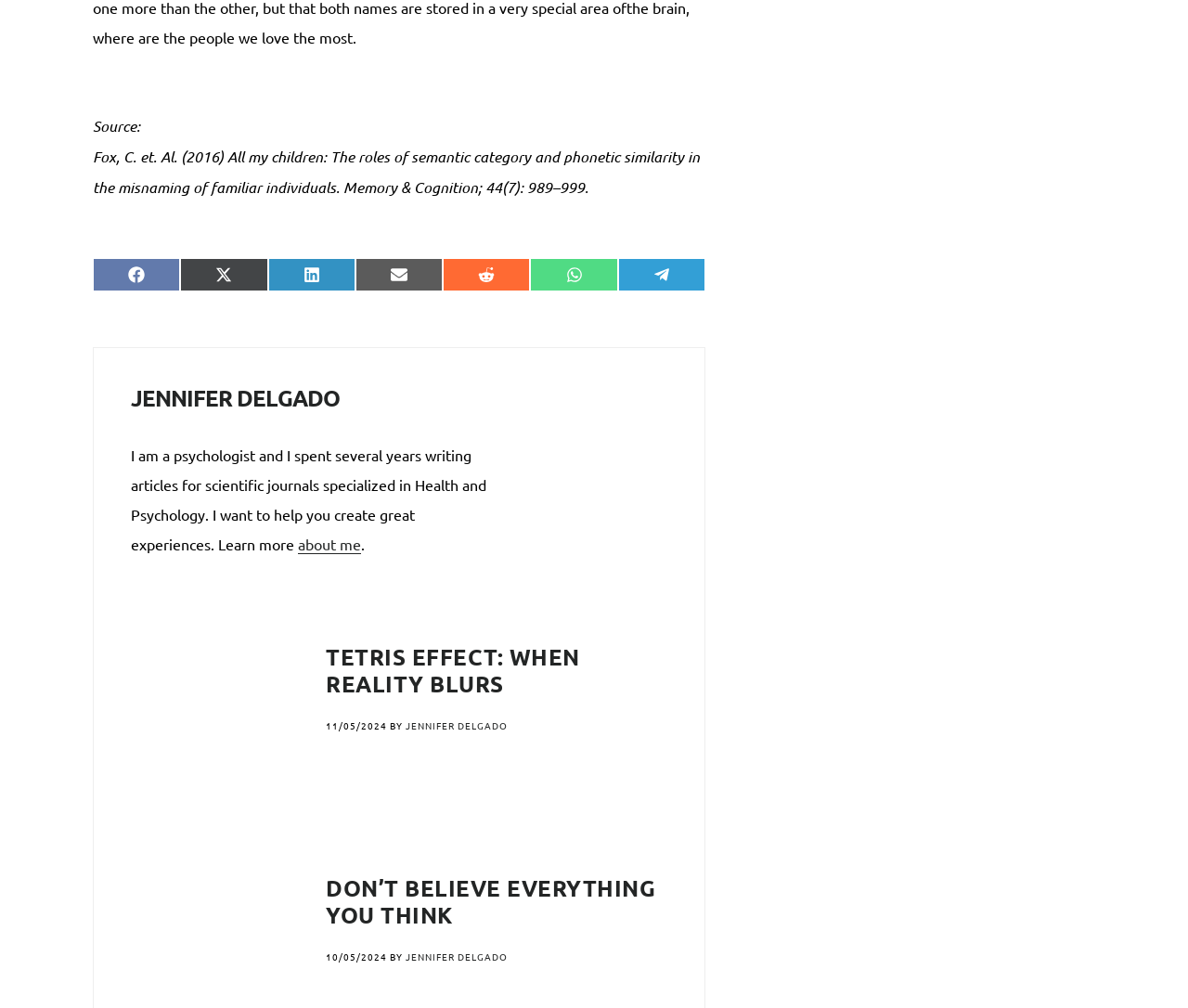Determine the bounding box coordinates of the section I need to click to execute the following instruction: "Share on LinkedIn". Provide the coordinates as four float numbers between 0 and 1, i.e., [left, top, right, bottom].

[0.225, 0.256, 0.299, 0.289]